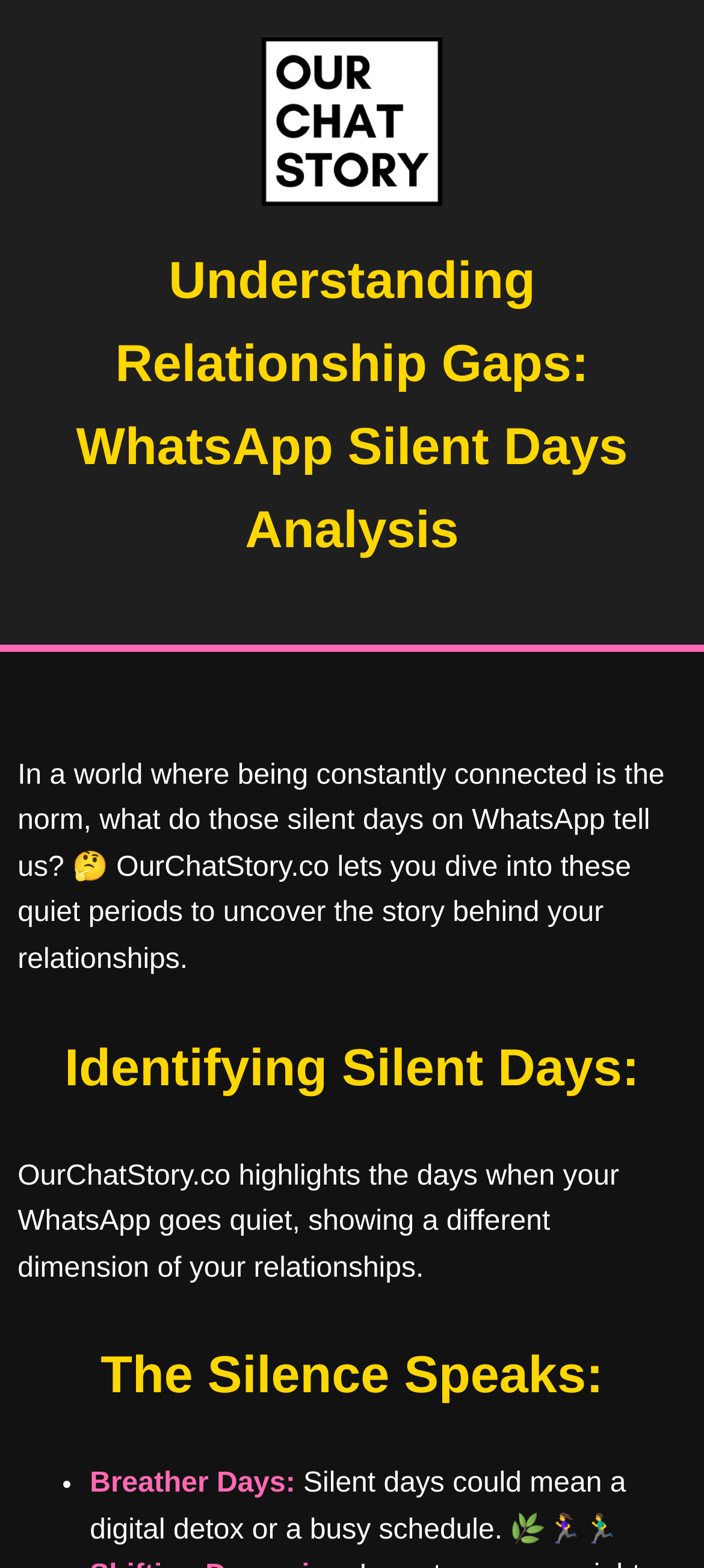Analyze the image and answer the question with as much detail as possible: 
What is the purpose of OurChatStory.co?

Based on the webpage, OurChatStory.co is a platform that helps users analyze the silent days on WhatsApp, which can provide insights into their relationships. The platform highlights the days when WhatsApp goes quiet, showing a different dimension of relationships.